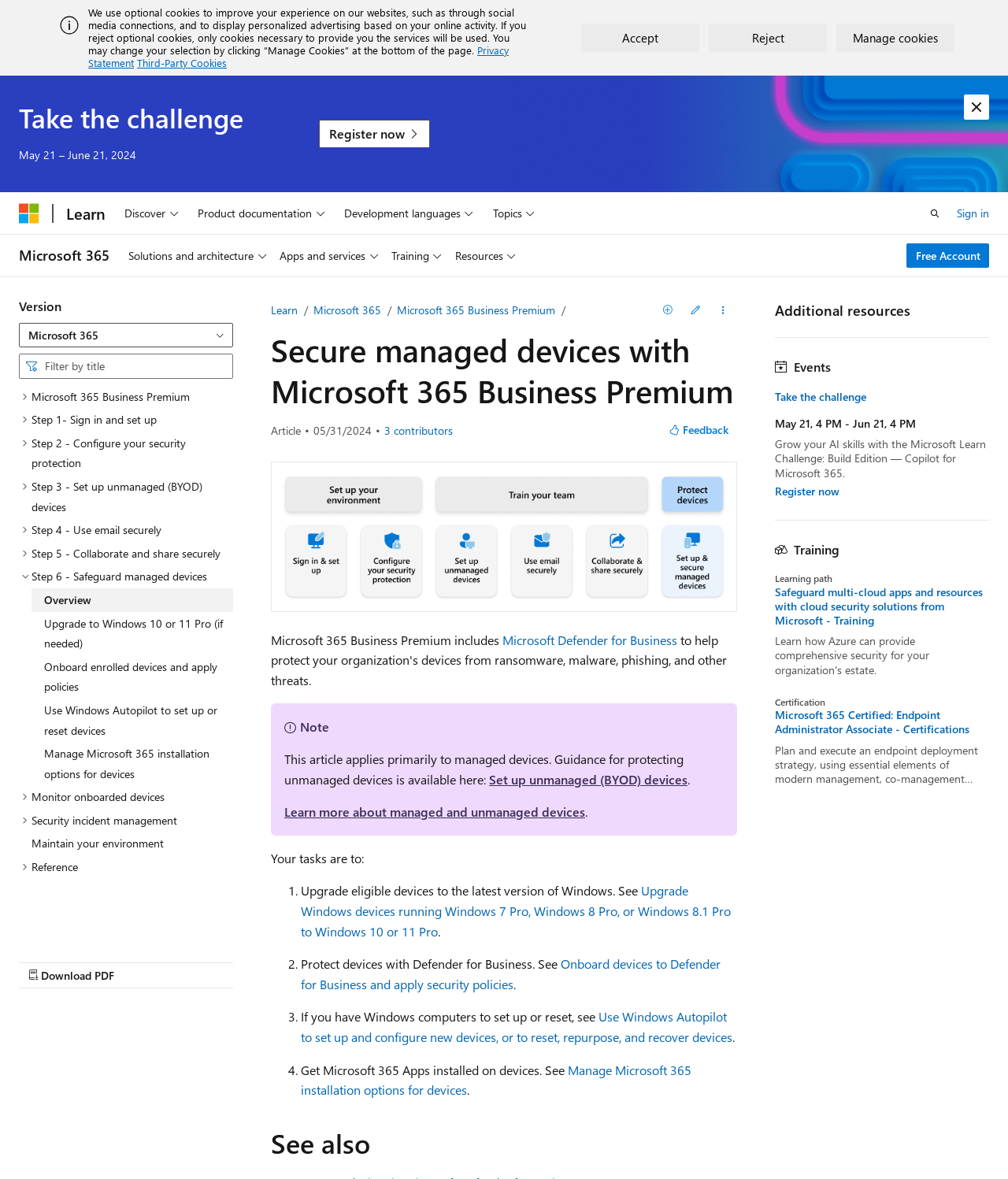Please identify the coordinates of the bounding box that should be clicked to fulfill this instruction: "Click Sign in".

[0.949, 0.172, 0.981, 0.189]